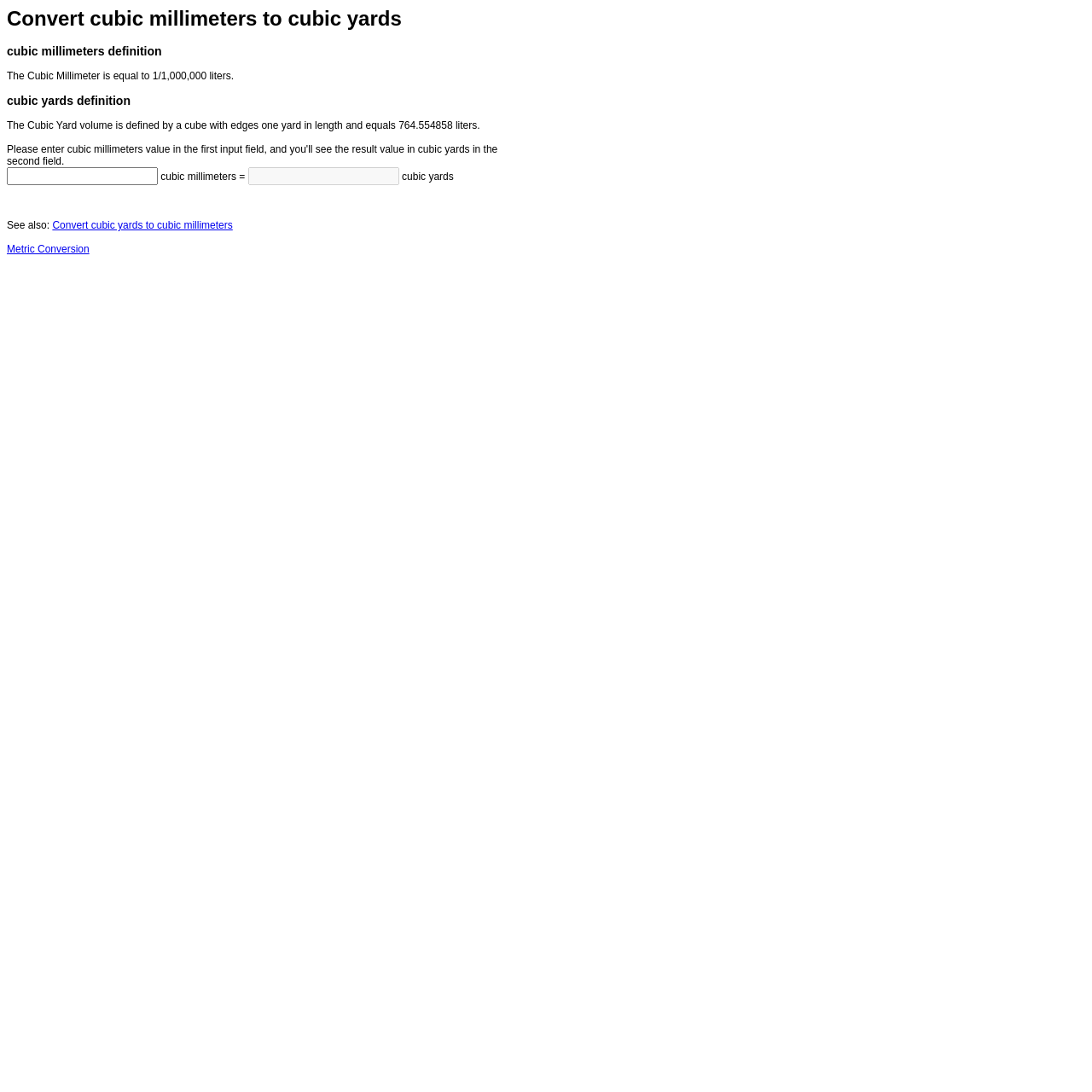What is the unit of length for the edges of a cube in cubic yards?
Answer with a single word or phrase by referring to the visual content.

One yard